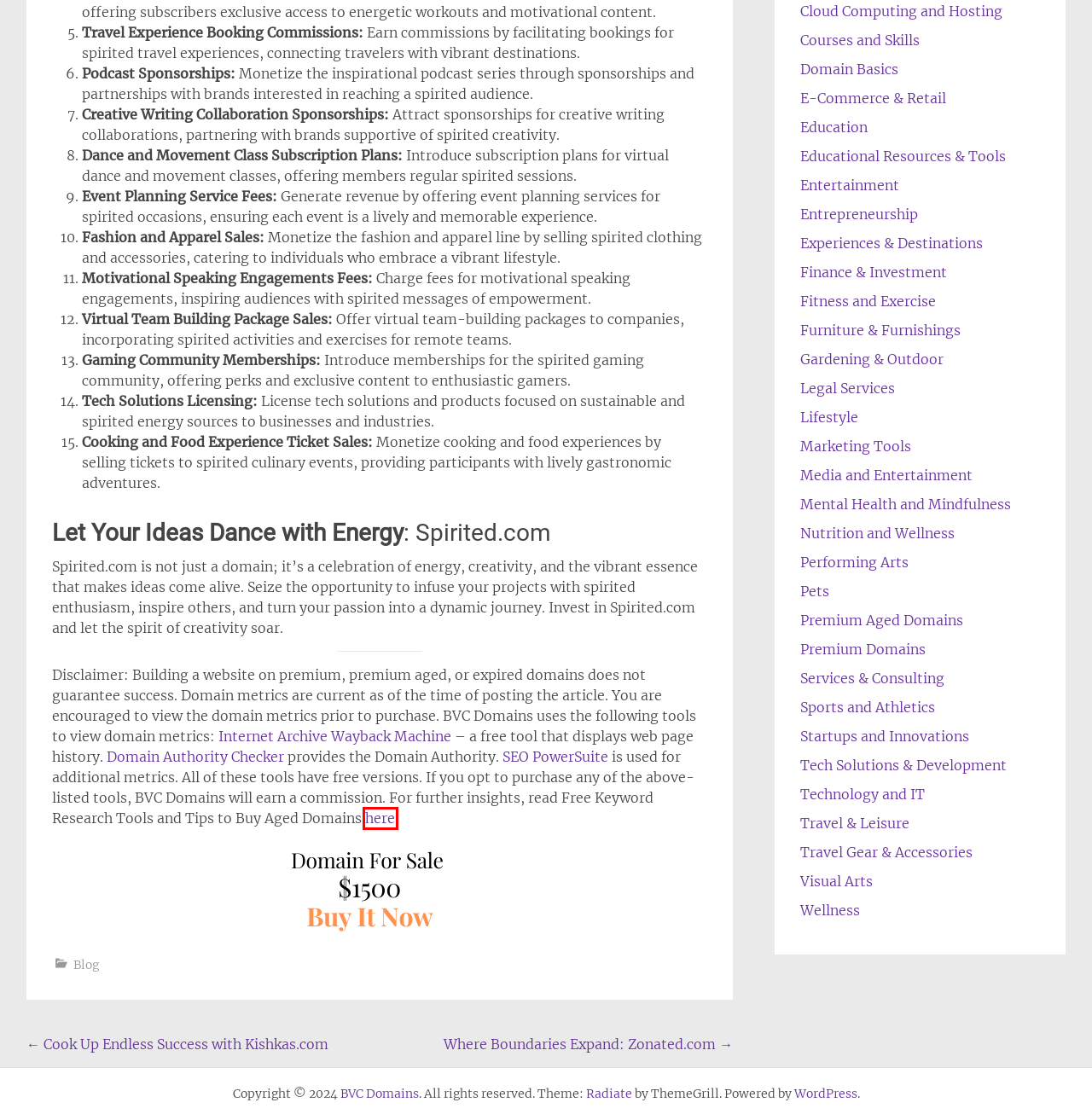You have been given a screenshot of a webpage, where a red bounding box surrounds a UI element. Identify the best matching webpage description for the page that loads after the element in the bounding box is clicked. Options include:
A. Blog Tool, Publishing Platform, and CMS – WordPress.org
B. Legal Services - BVC Domains
C. Cook Up Endless Success with Kishkas.com - BVC Domains
D. DA PA Checker (Check 500 URLs)
E. SEO Software — All-In-One SEO Tools for full-cycle SEO optimization
F. Travel Gear & Accessories - BVC Domains
G. Where Boundaries Expand: Zonated.com - BVC Domains
H. Free Keyword Research Tools and Tips to Buy Aged Domains - BVC Domains

H